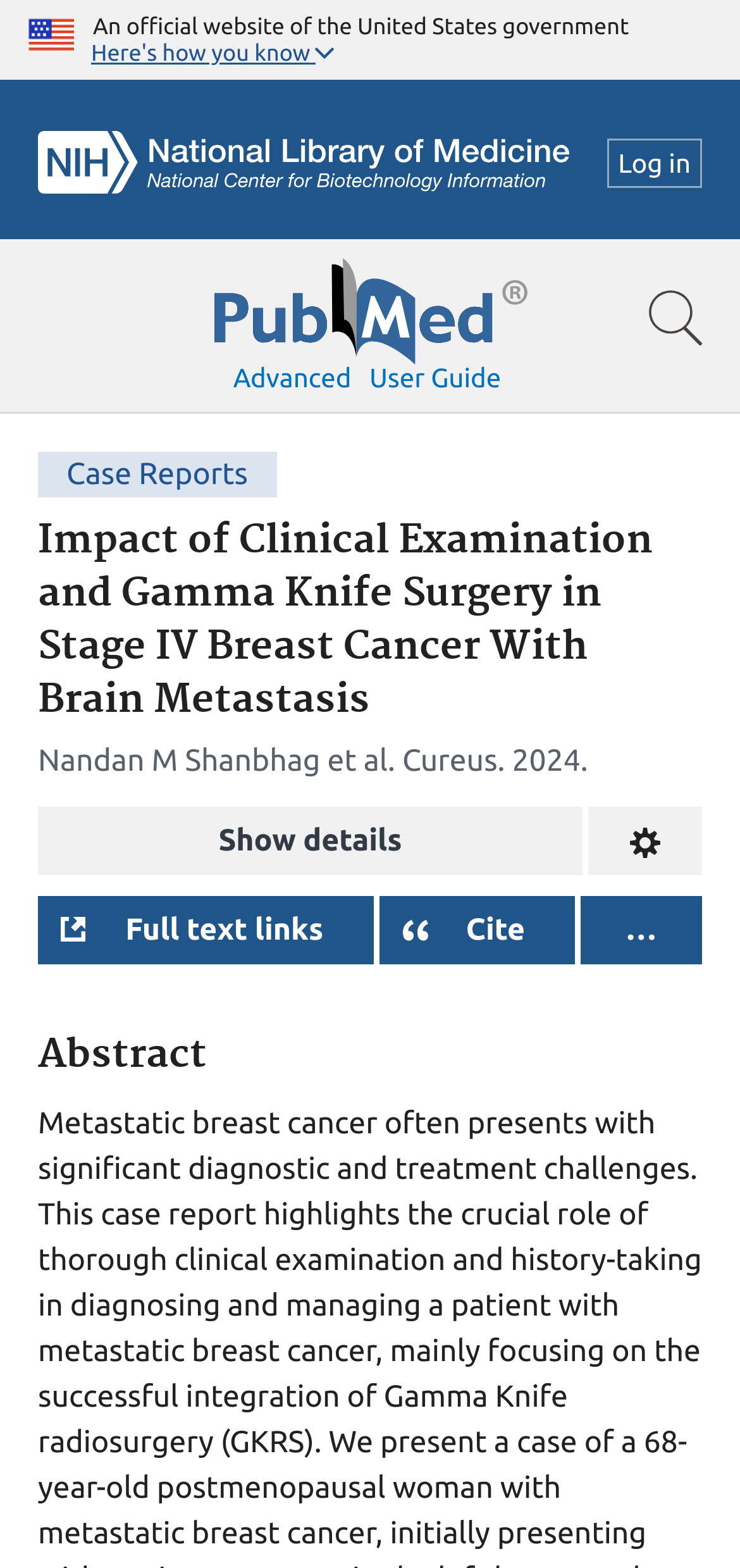What is the name of the journal where this case report is published?
Refer to the screenshot and deliver a thorough answer to the question presented.

The journal name is mentioned in the webpage as 'Cureus' which is part of the citation information.